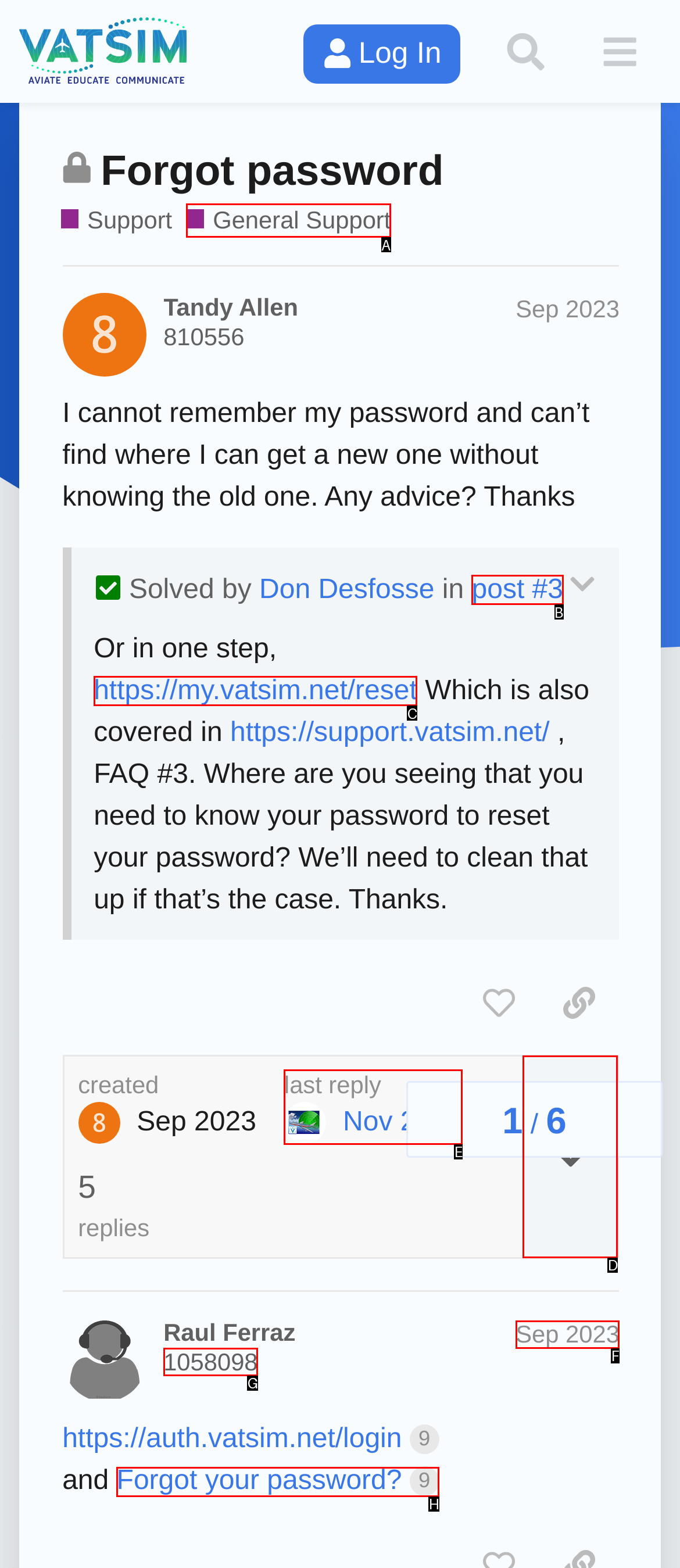Pinpoint the HTML element that fits the description: Forgot your password? 9
Answer by providing the letter of the correct option.

H